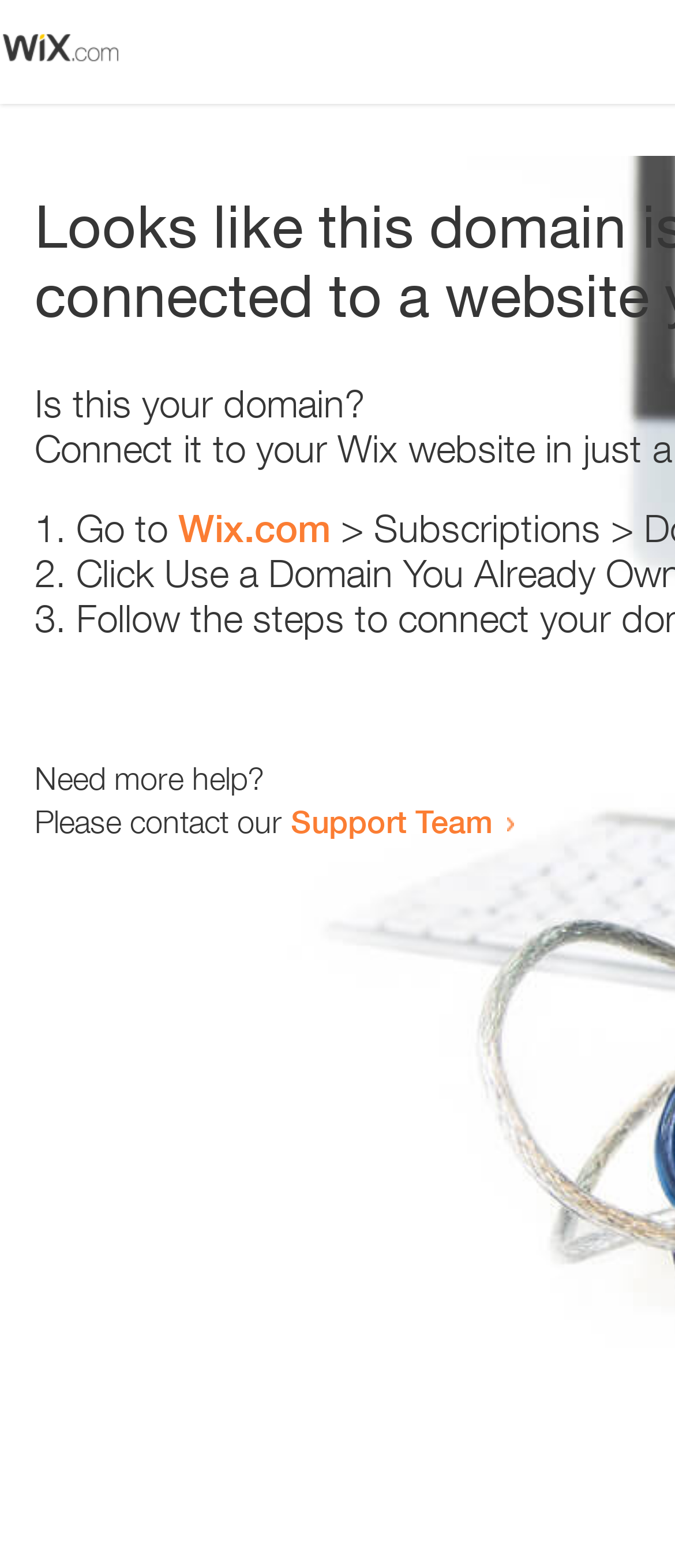Answer the following inquiry with a single word or phrase:
How many links are present on the webpage?

2